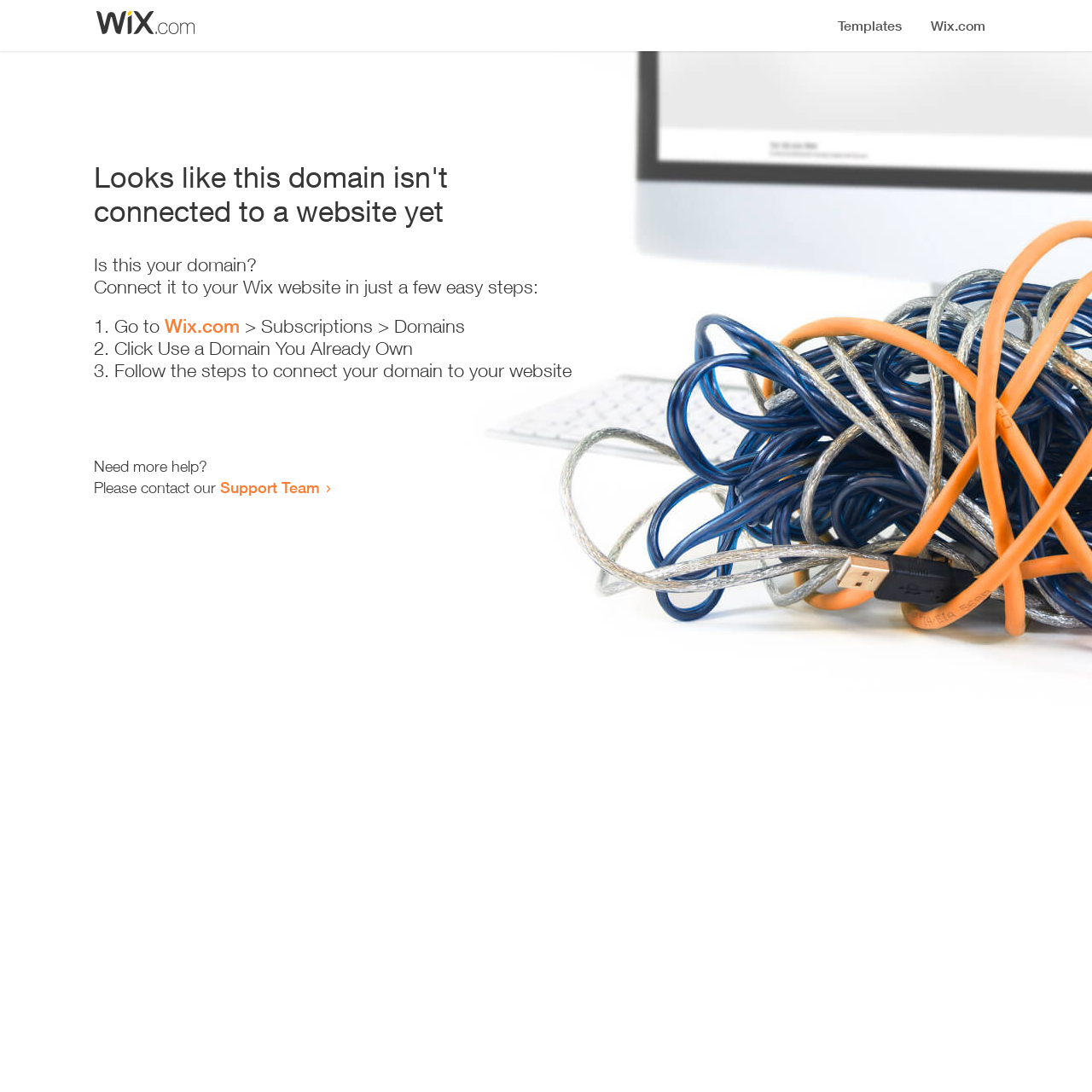What is the title or heading displayed on the webpage?

Looks like this domain isn't
connected to a website yet